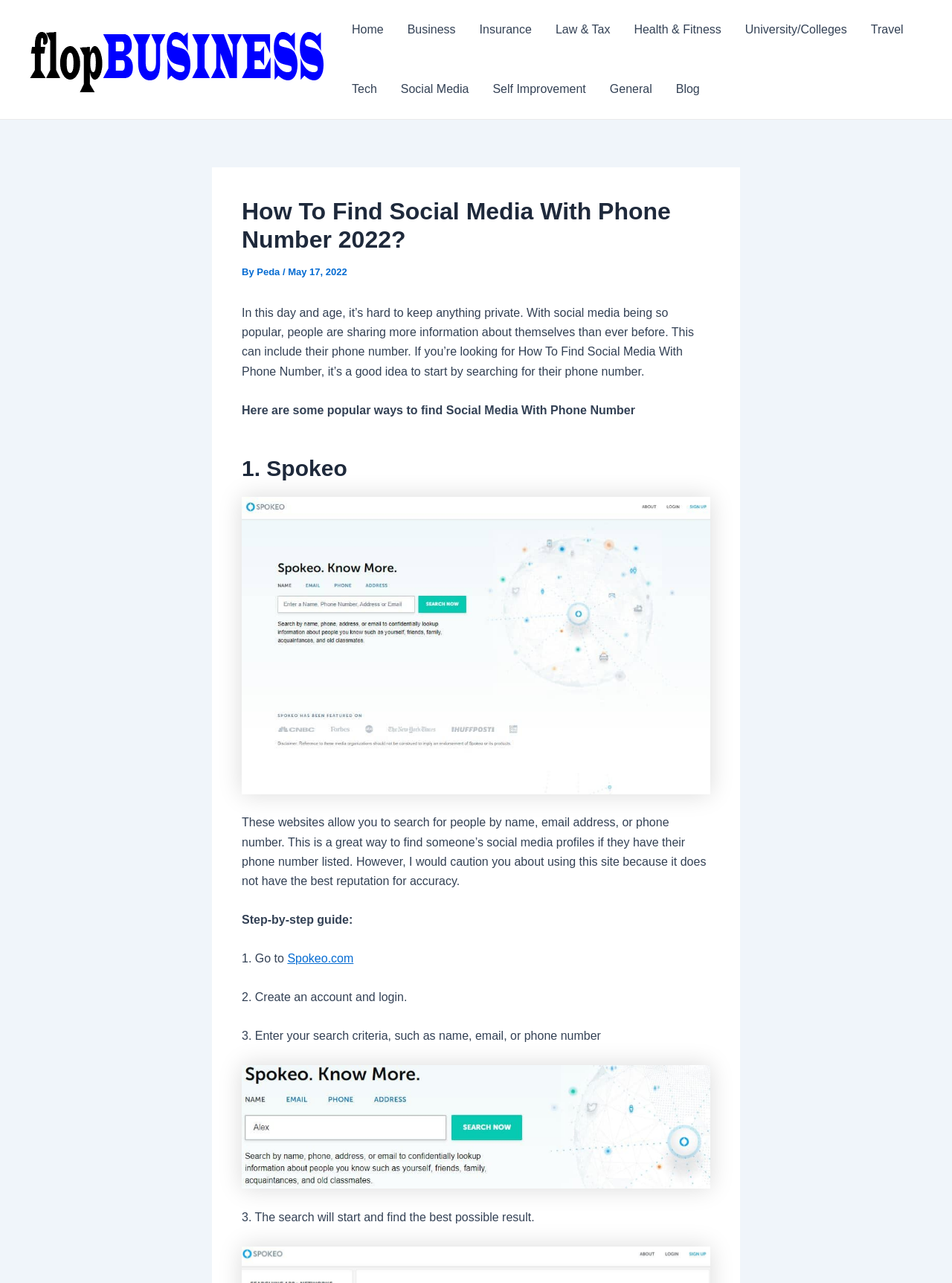Please determine the bounding box coordinates of the element to click on in order to accomplish the following task: "Read more about 'D-Group Basics'". Ensure the coordinates are four float numbers ranging from 0 to 1, i.e., [left, top, right, bottom].

None